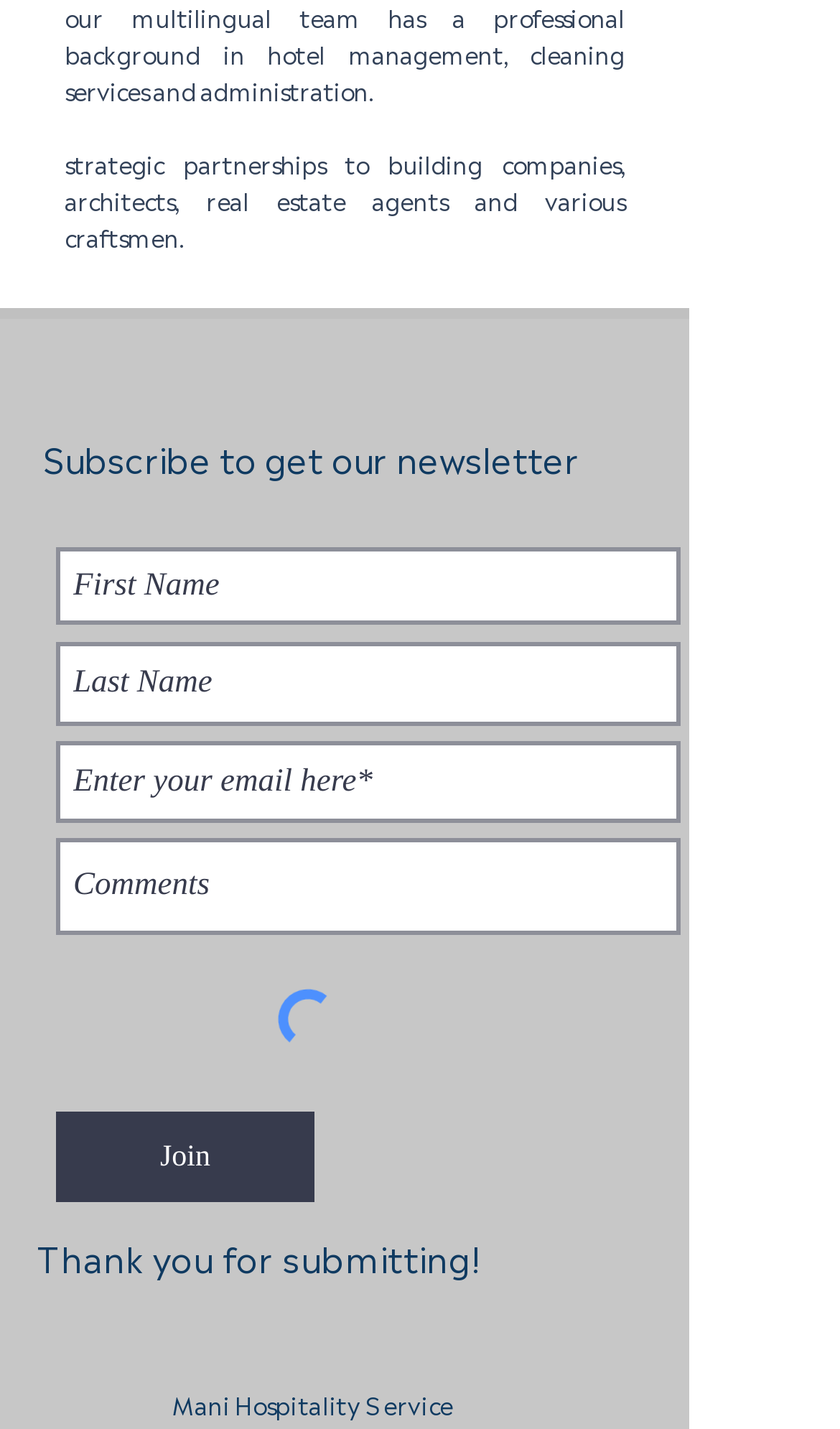Please specify the bounding box coordinates of the clickable region to carry out the following instruction: "Watch videos on YouTube". The coordinates should be four float numbers between 0 and 1, in the format [left, top, right, bottom].

[0.495, 0.231, 0.585, 0.284]